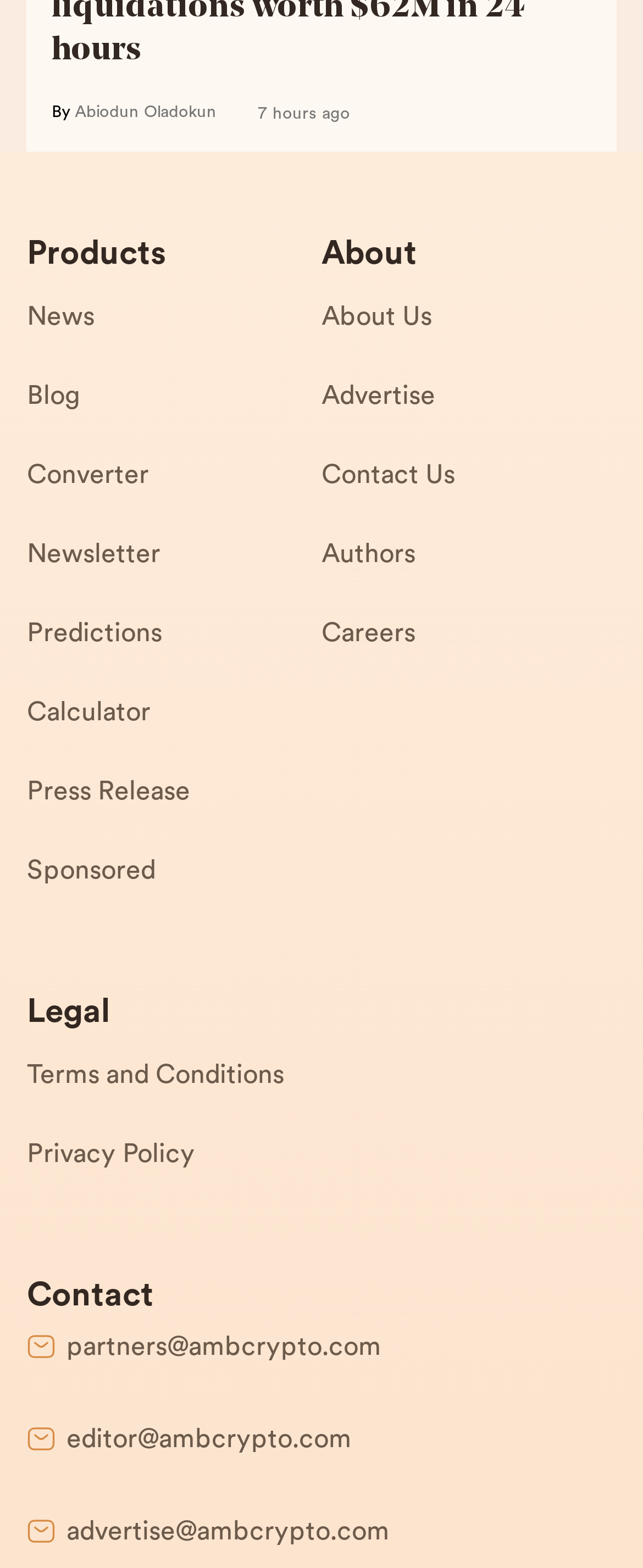What is the time period when the post was published?
Please give a well-detailed answer to the question.

The time period when the post was published is mentioned as '7 hours ago' which is located near the author's name at the top of the webpage.